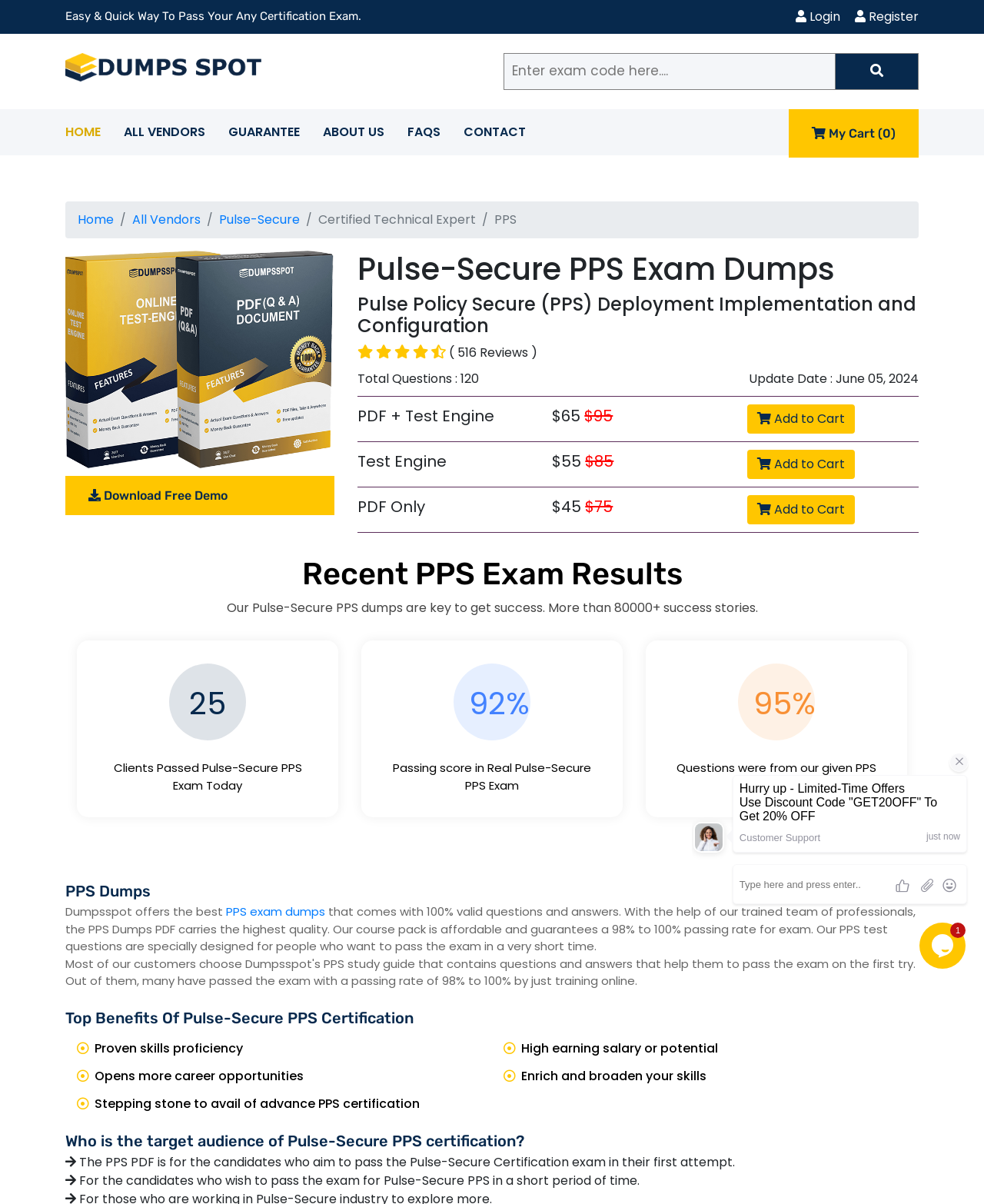Determine the bounding box coordinates for the area that needs to be clicked to fulfill this task: "Download free demo". The coordinates must be given as four float numbers between 0 and 1, i.e., [left, top, right, bottom].

[0.066, 0.395, 0.34, 0.428]